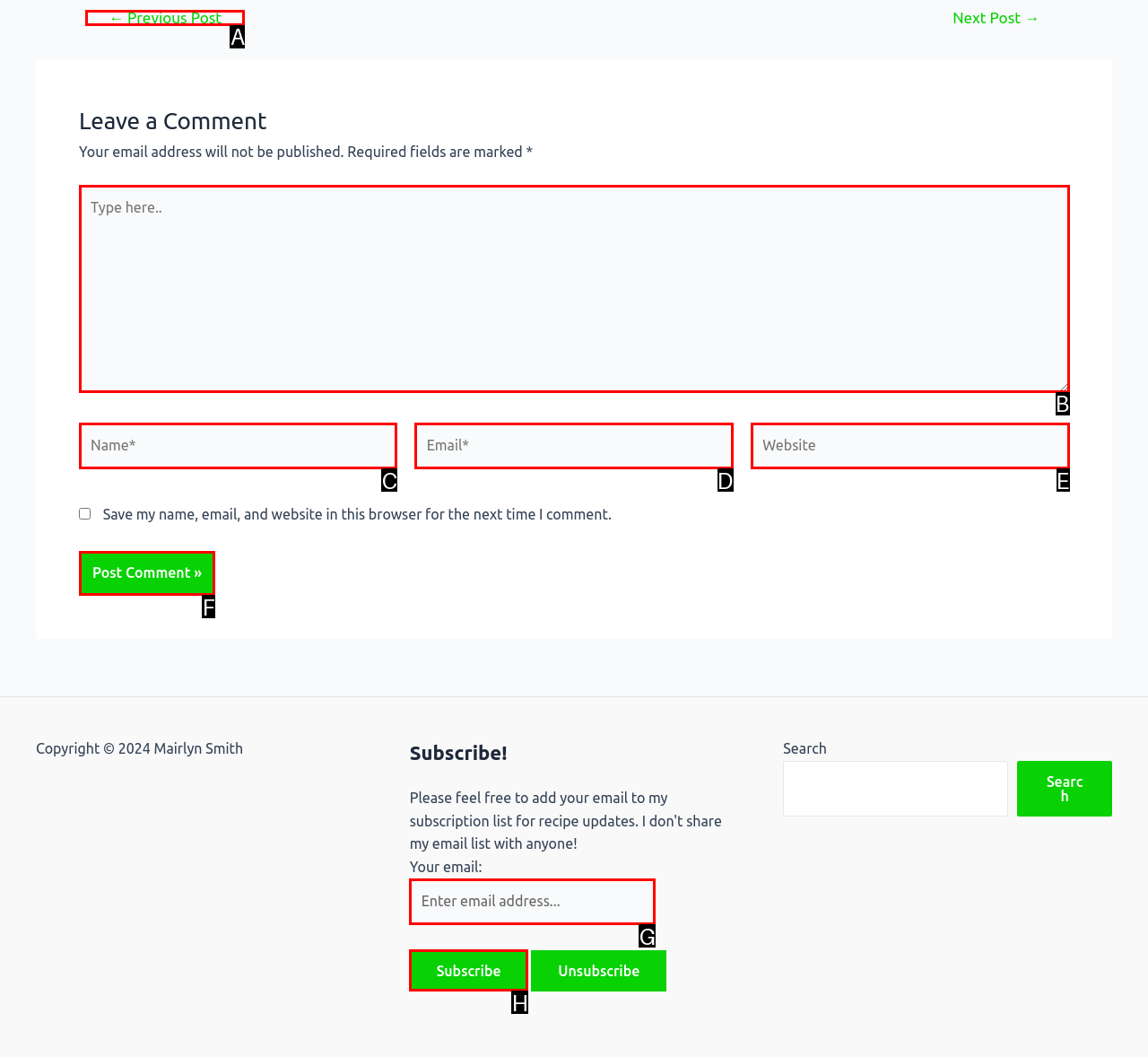Choose the option that best matches the element: name="subscribe" value="Subscribe"
Respond with the letter of the correct option.

H